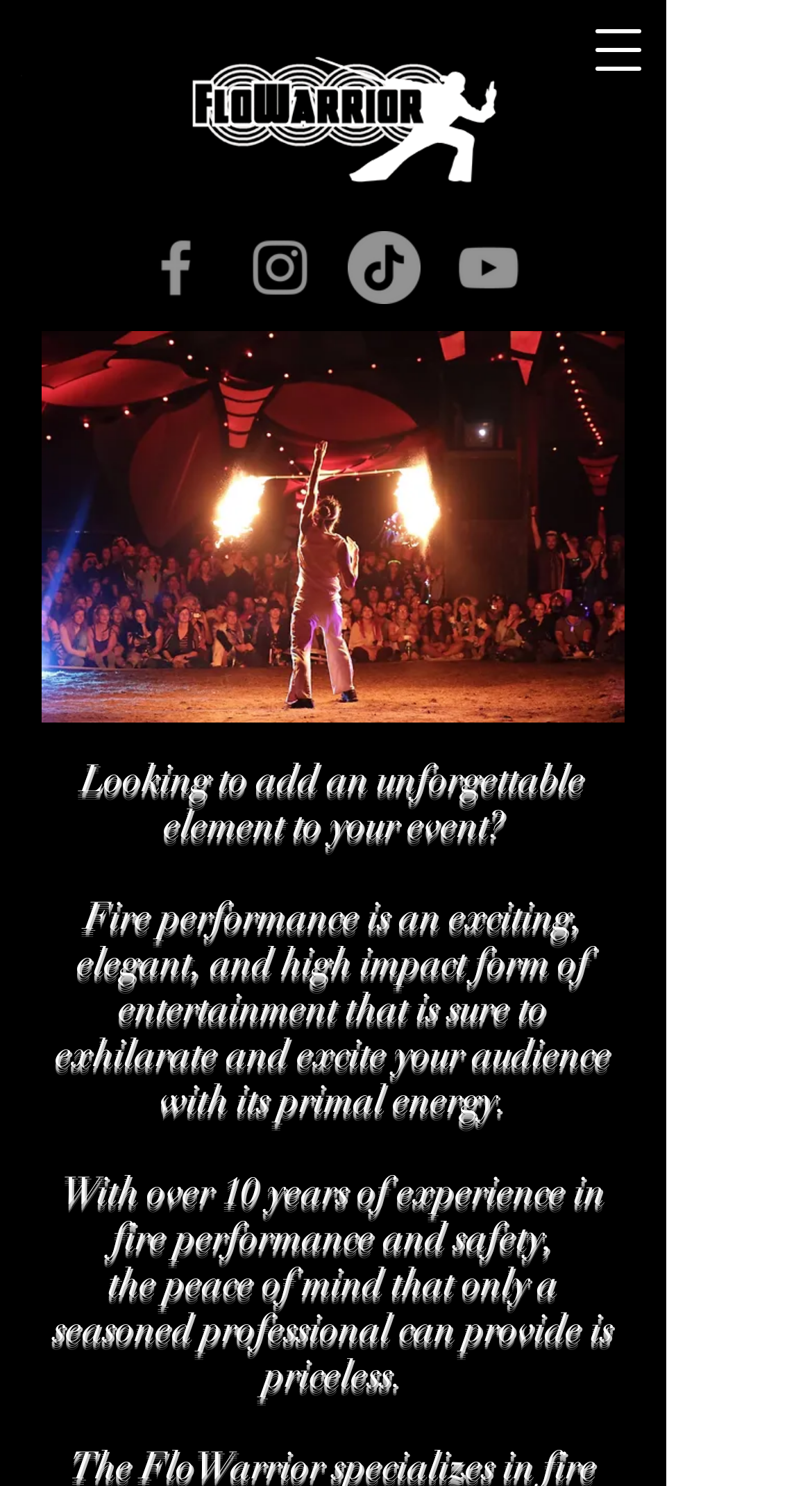How many years of experience does the fire performer have?
From the screenshot, provide a brief answer in one word or phrase.

Over 10 years